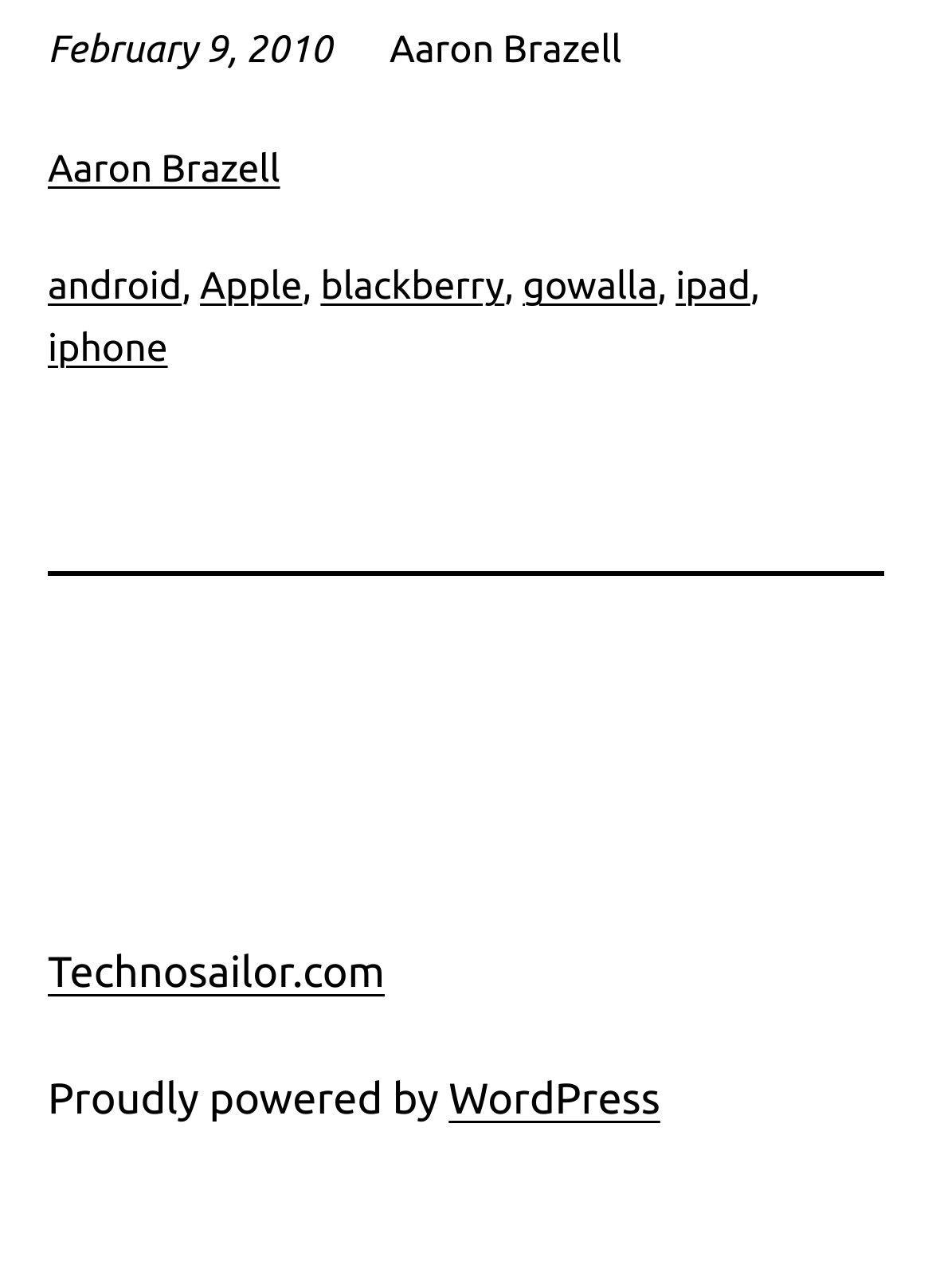Identify the bounding box coordinates necessary to click and complete the given instruction: "learn about android".

[0.051, 0.206, 0.195, 0.24]